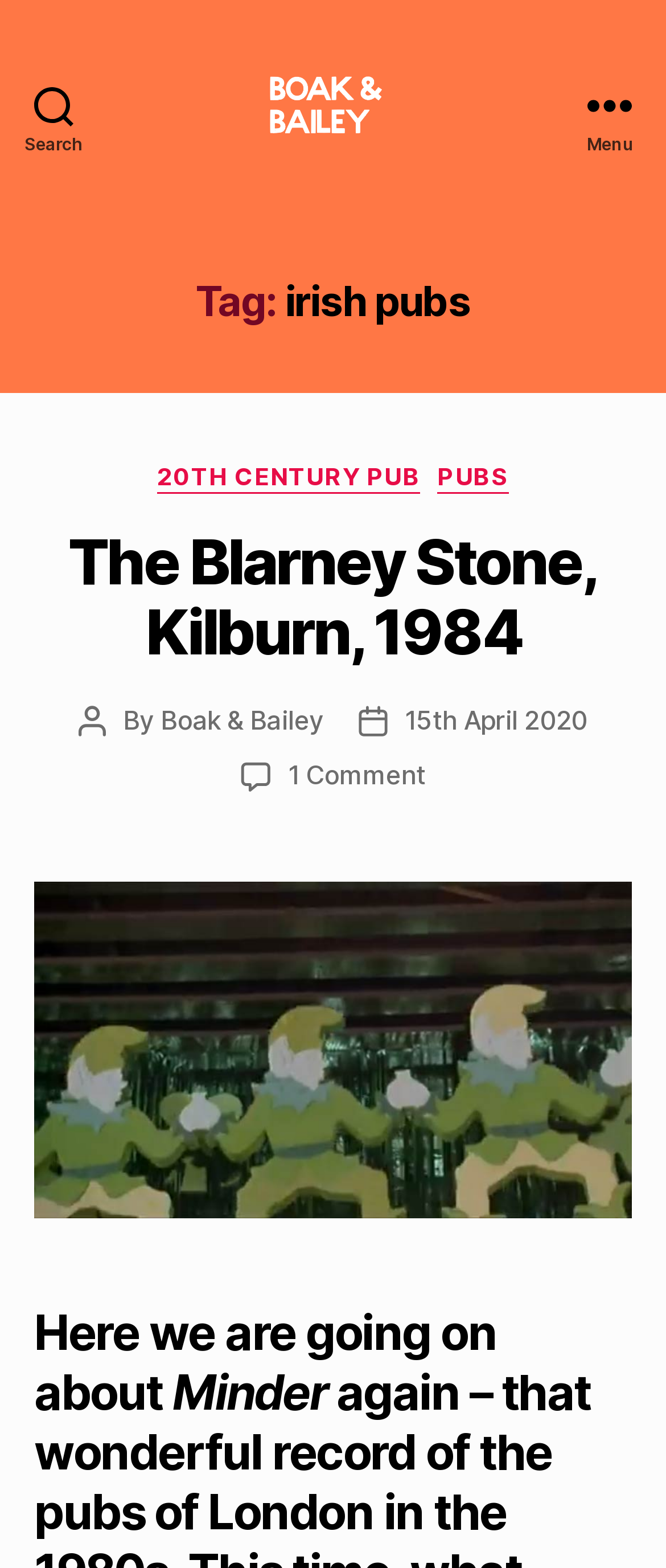What is the date of the post?
With the help of the image, please provide a detailed response to the question.

I found the date of the post by looking at the text 'Post date' and the link next to it, which says '15th April 2020', indicating that the post was published on this date.